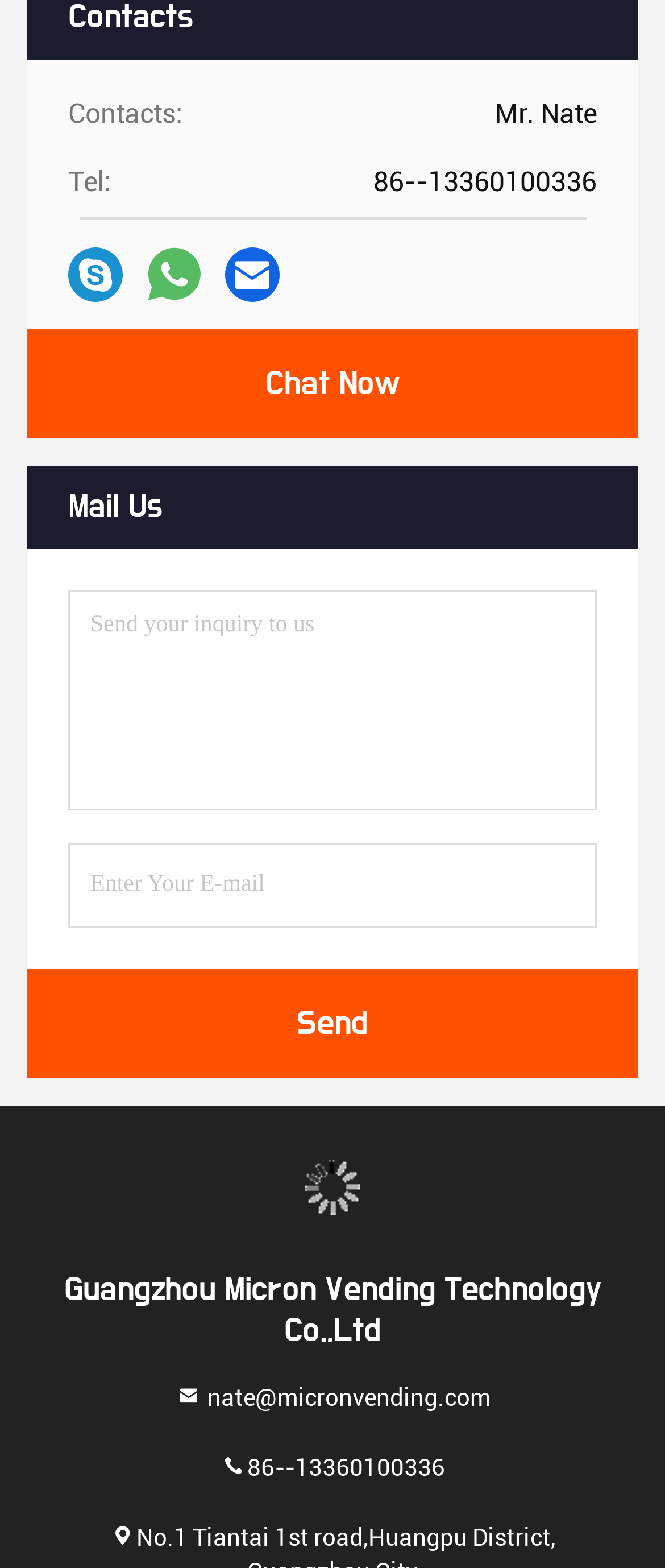Locate the UI element described as follows: "86--13360100336". Return the bounding box coordinates as four float numbers between 0 and 1 in the order [left, top, right, bottom].

[0.331, 0.923, 0.669, 0.946]